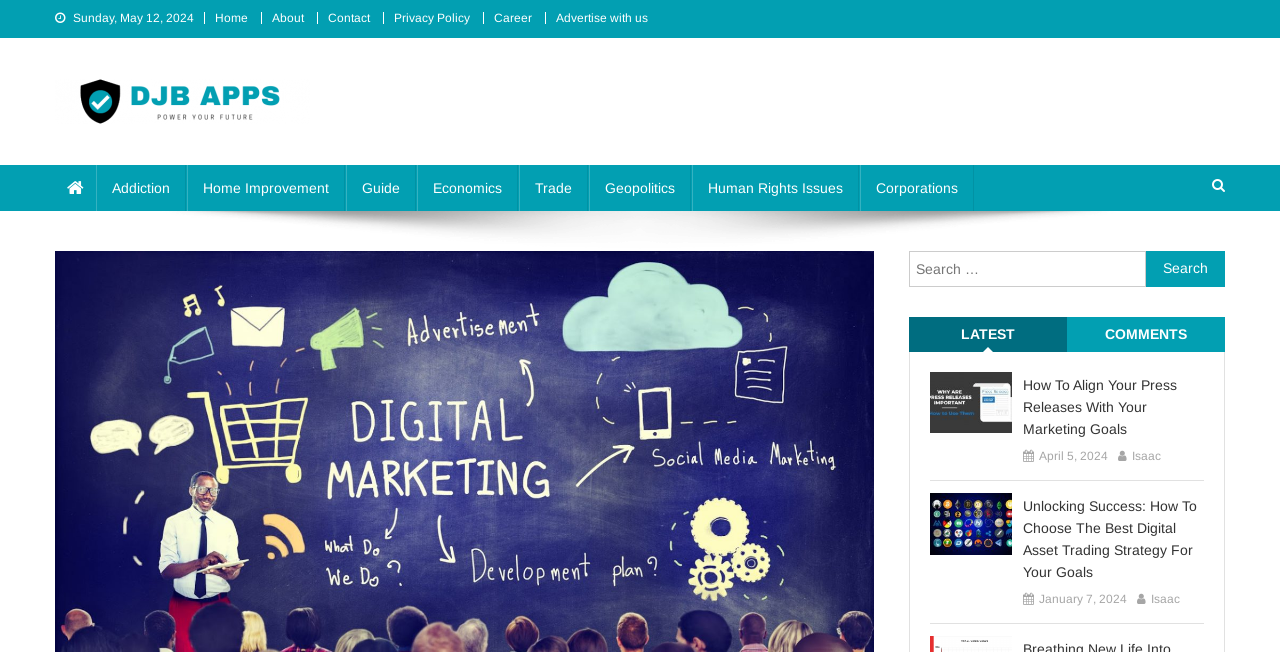Give a concise answer using one word or a phrase to the following question:
What is the name of the company or organization associated with this webpage?

Djb Apps